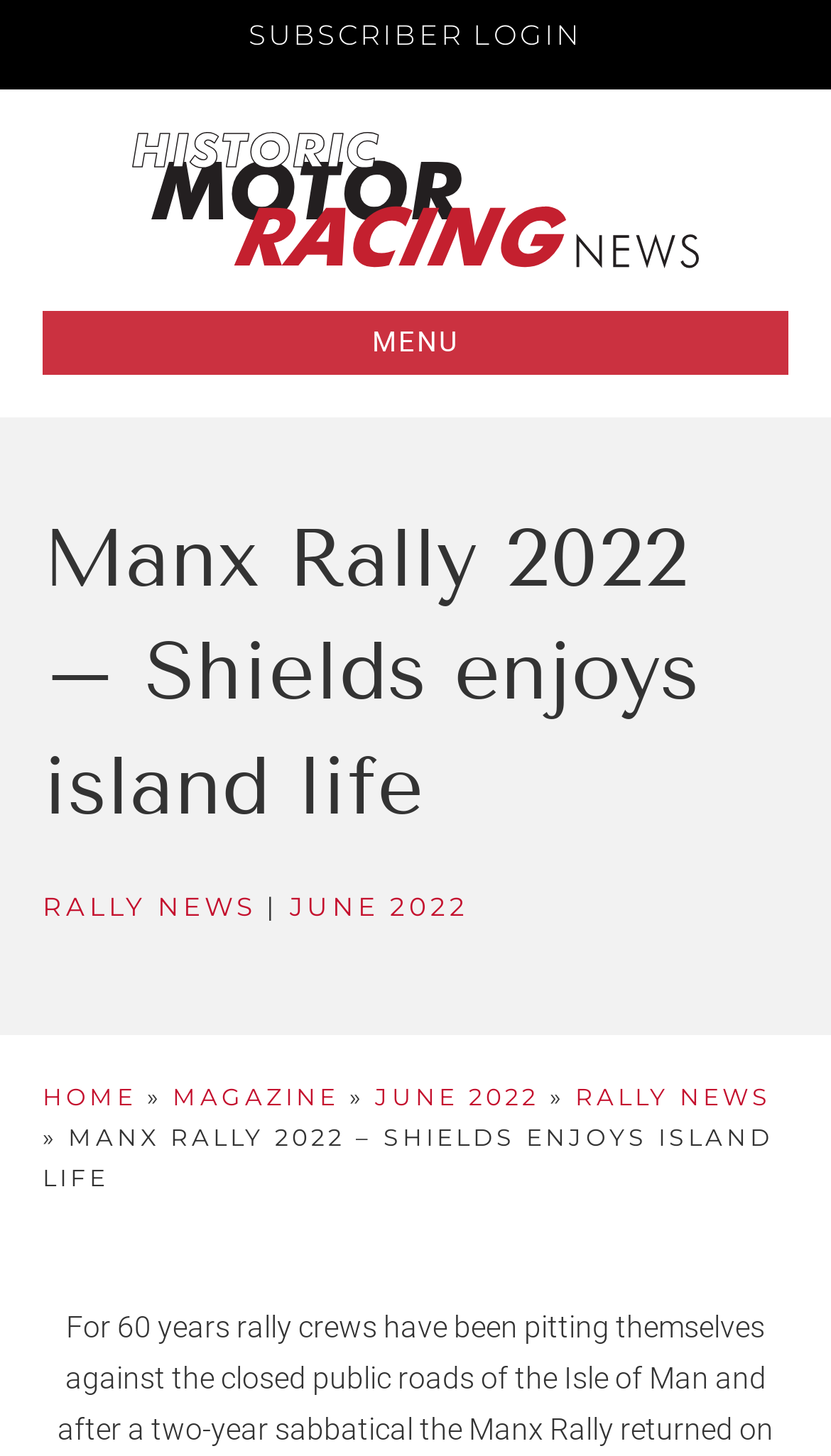Provide the bounding box coordinates of the HTML element this sentence describes: "Customer Portal".

None